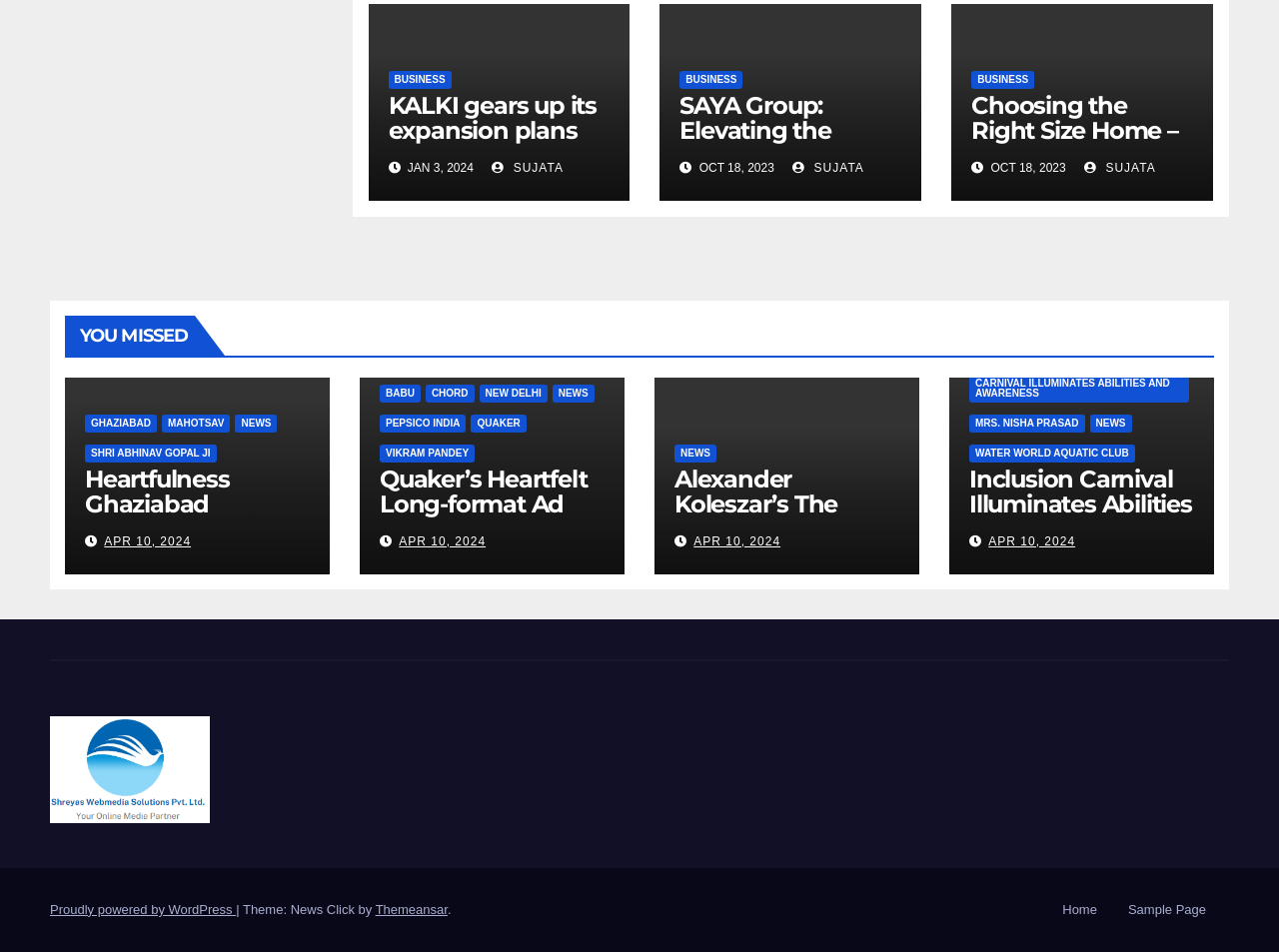Given the element description: "news", predict the bounding box coordinates of the UI element it refers to, using four float numbers between 0 and 1, i.e., [left, top, right, bottom].

[0.432, 0.404, 0.465, 0.423]